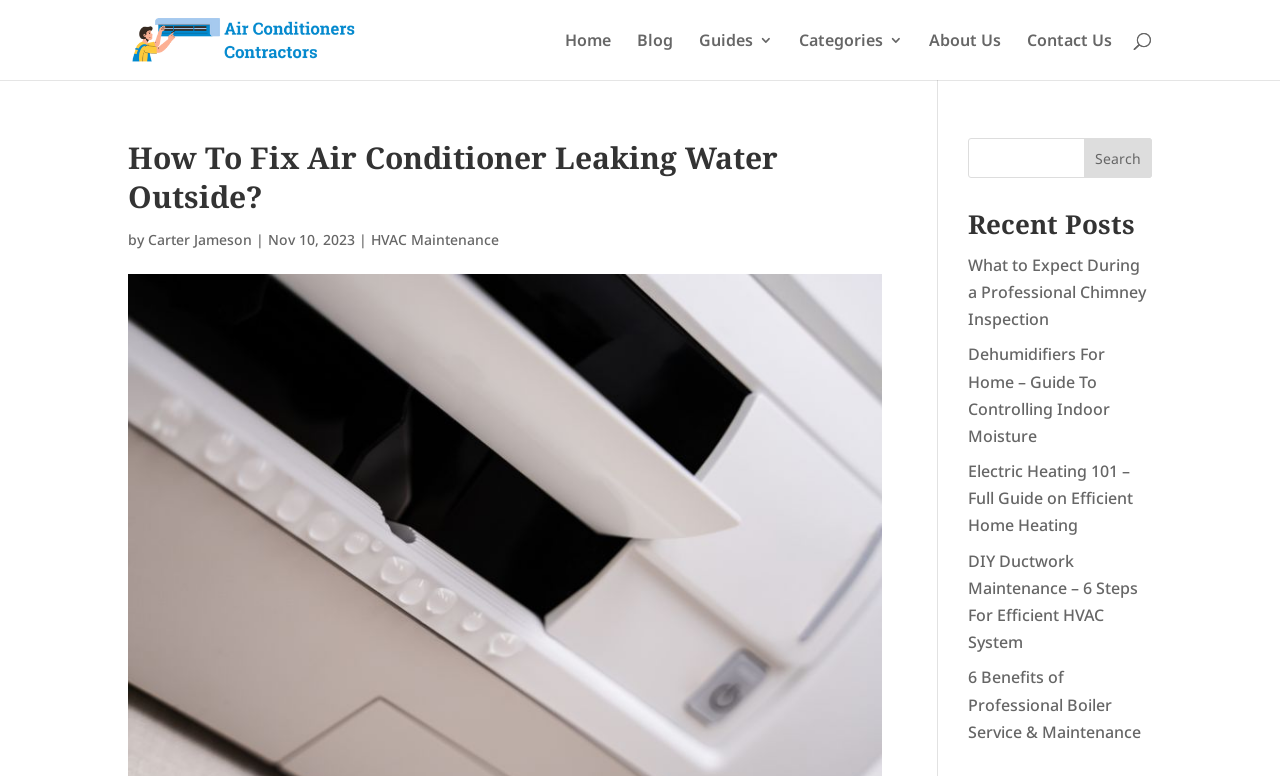Could you locate the bounding box coordinates for the section that should be clicked to accomplish this task: "Search for something".

[0.756, 0.178, 0.9, 0.229]